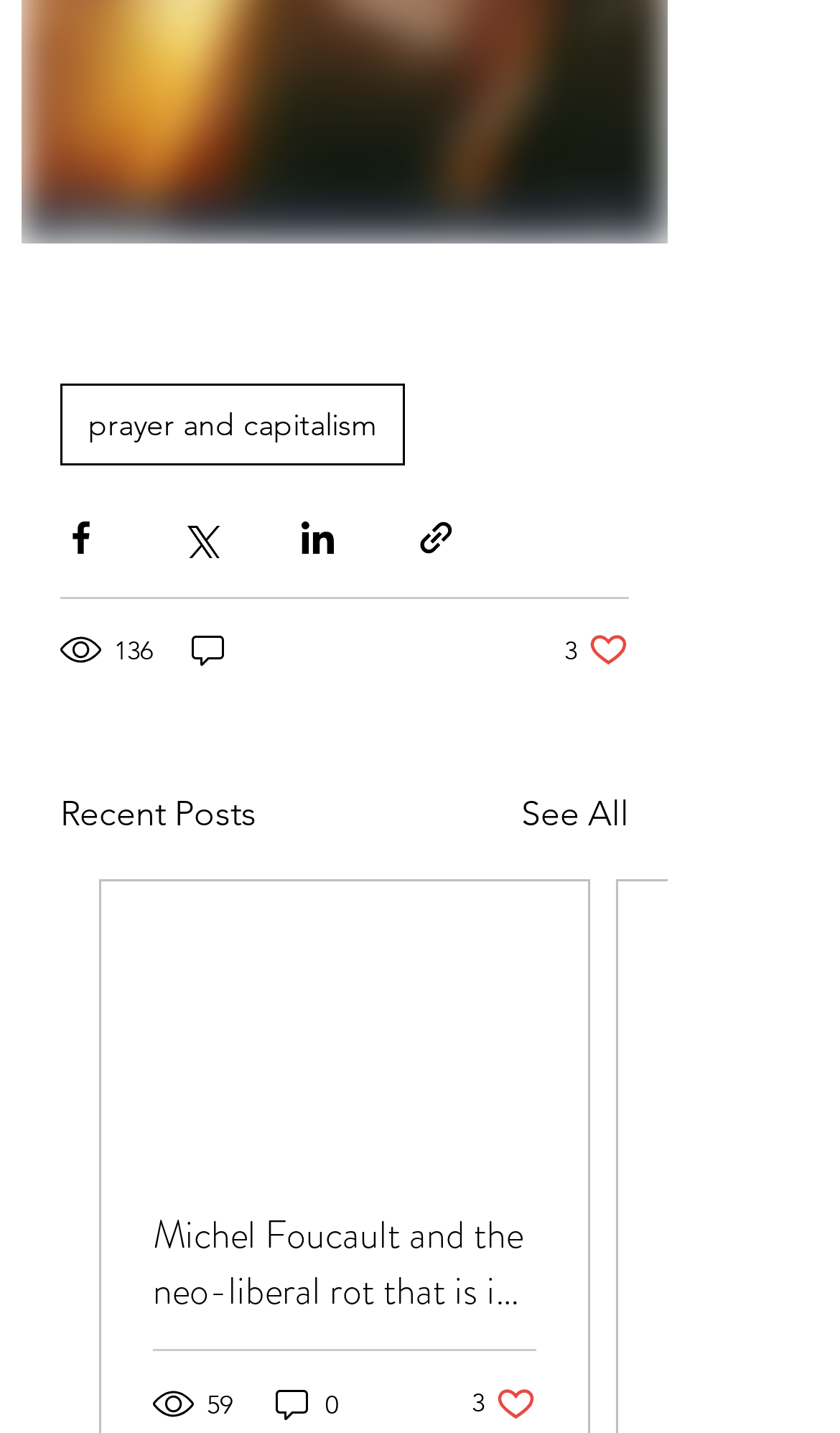Provide a brief response to the question below using one word or phrase:
How many likes does the first post have?

3